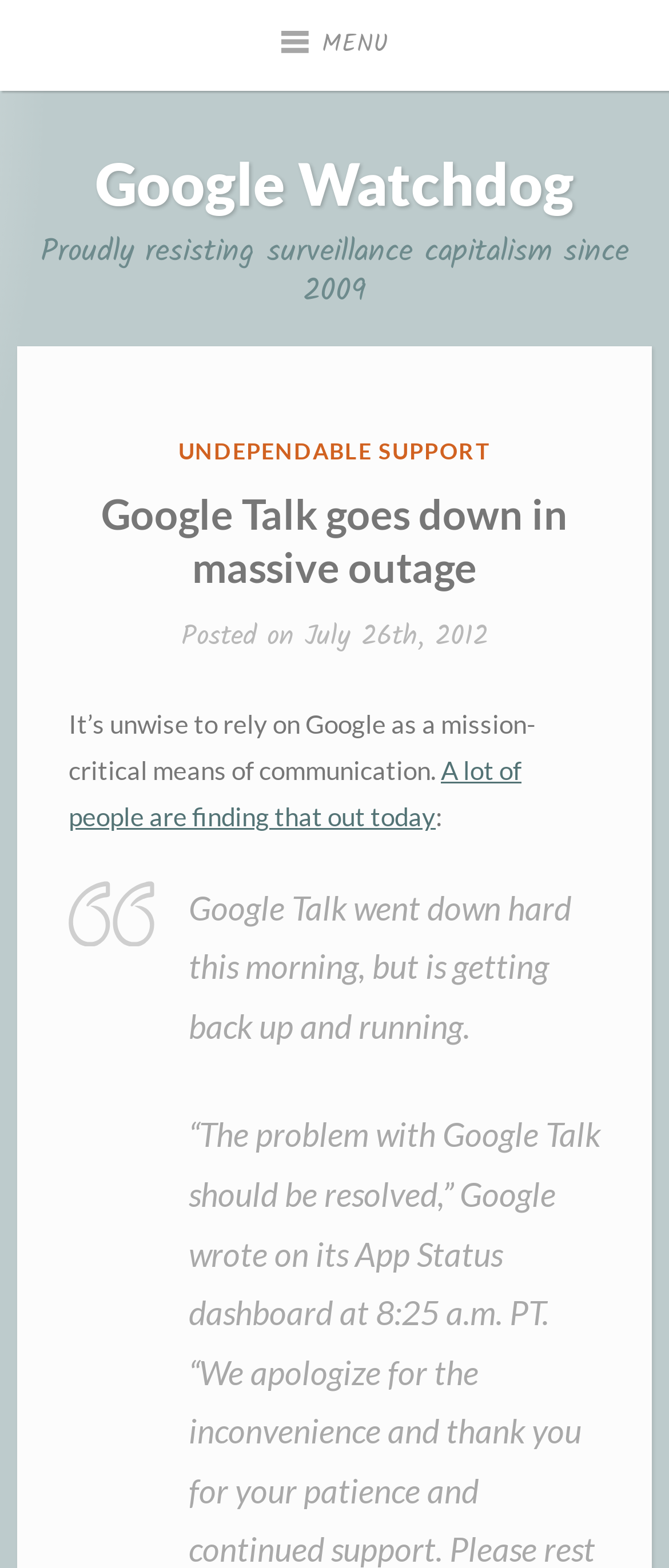Identify the main heading of the webpage and provide its text content.

Google Talk goes down in massive outage